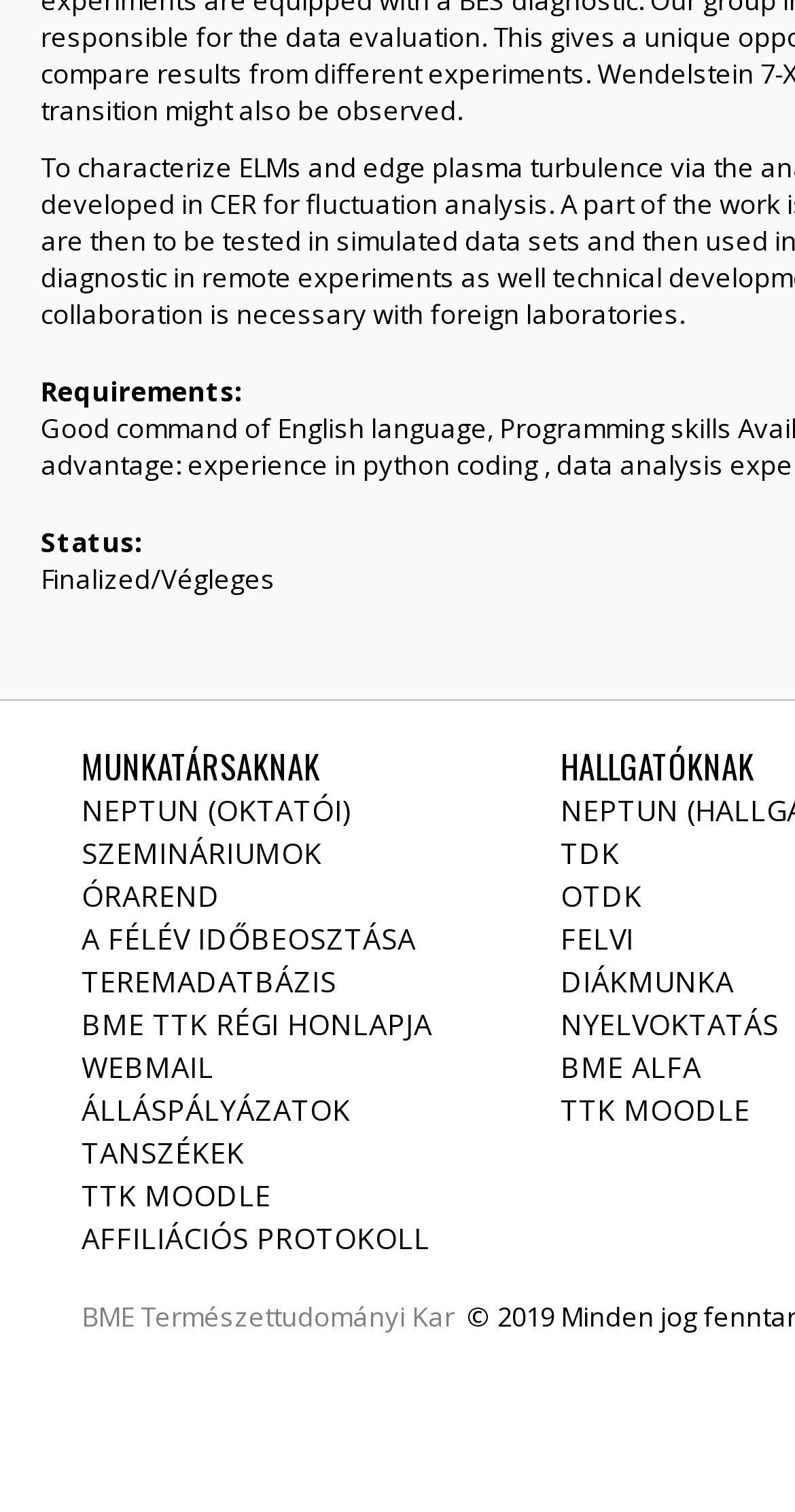Determine the bounding box for the UI element that matches this description: "Diákmunka".

[0.705, 0.636, 0.923, 0.662]